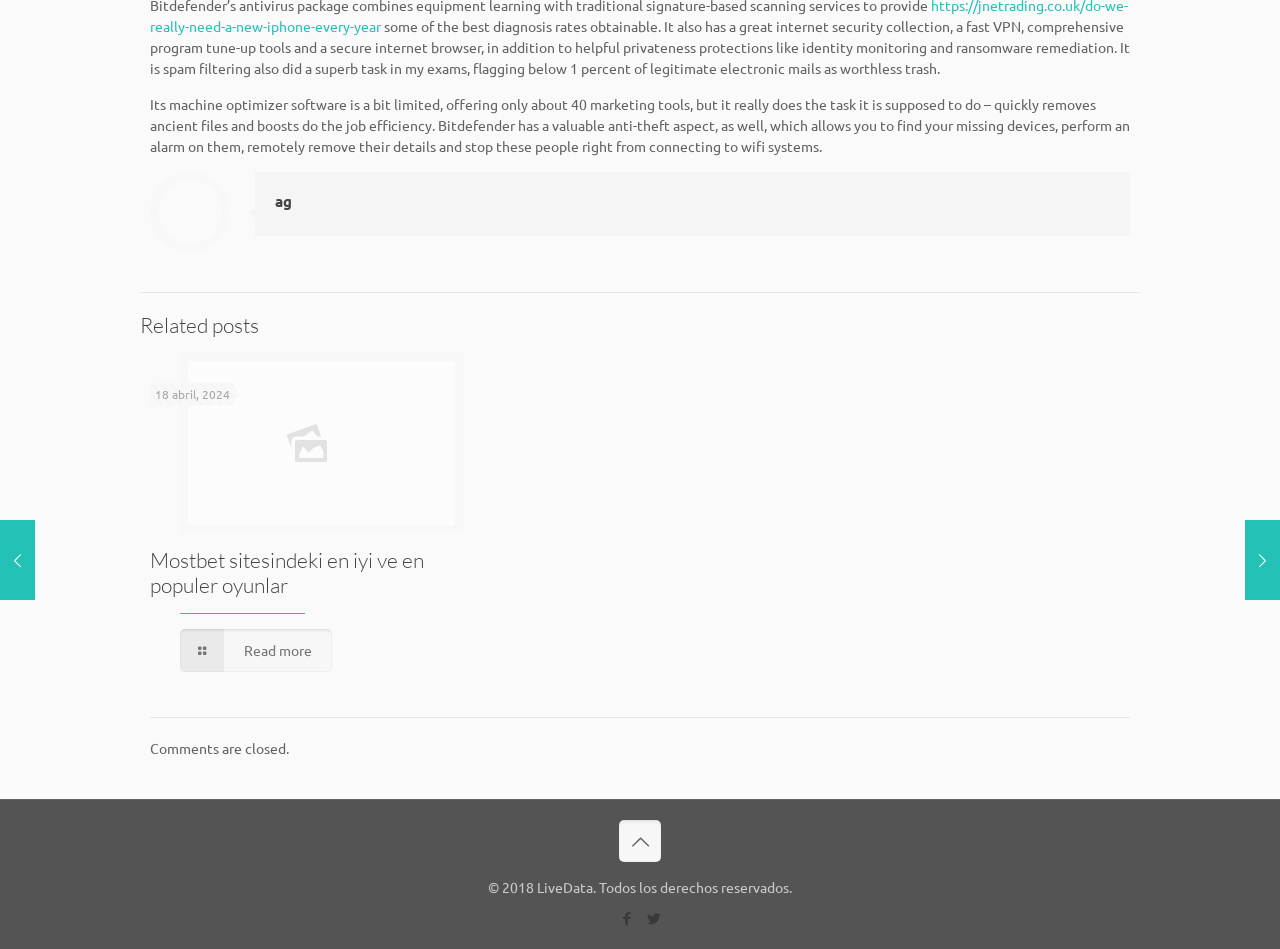Provide the bounding box coordinates of the HTML element described as: "Read more". The bounding box coordinates should be four float numbers between 0 and 1, i.e., [left, top, right, bottom].

[0.141, 0.663, 0.259, 0.708]